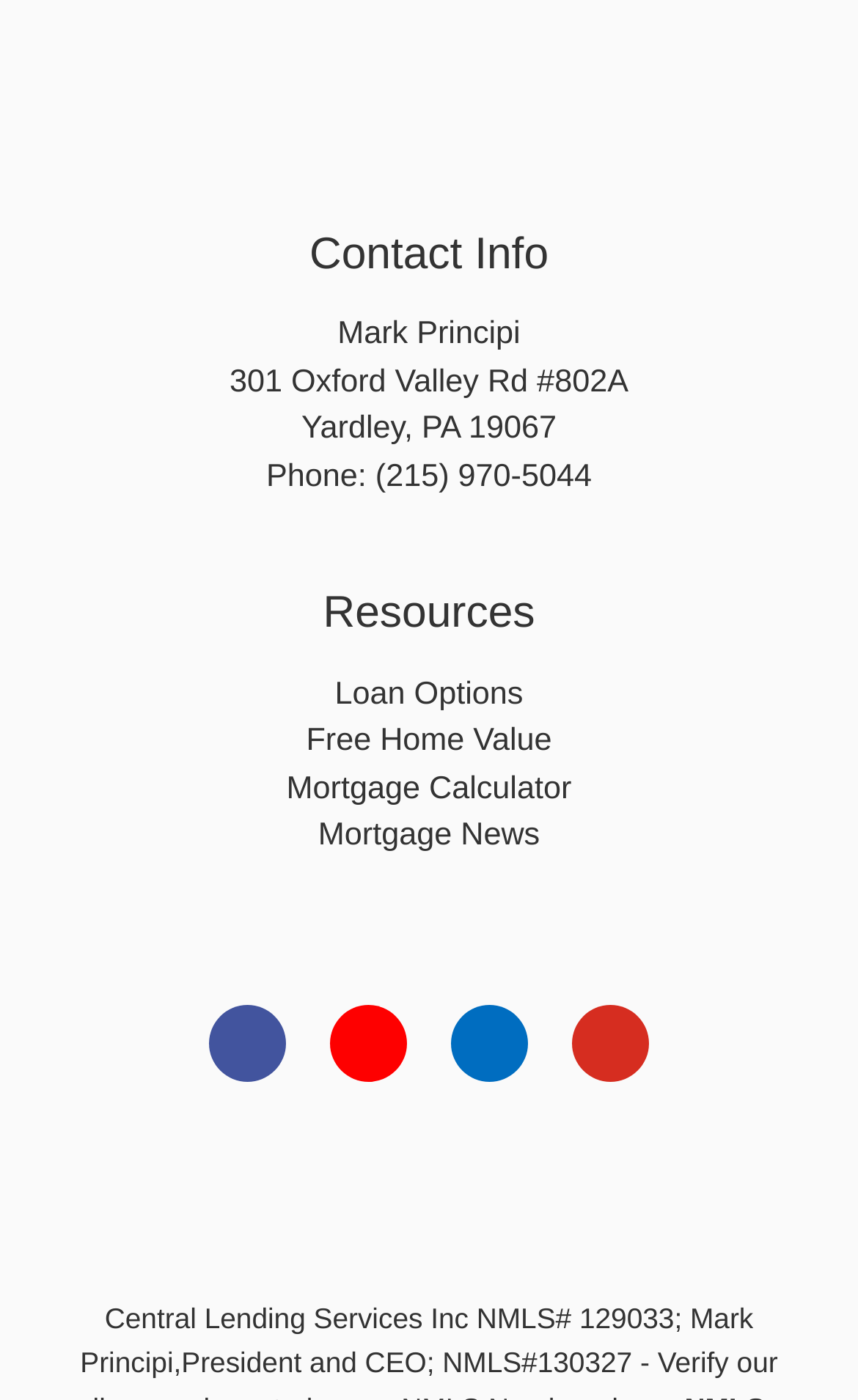From the details in the image, provide a thorough response to the question: What is the state of the contact person's address?

The contact information section of the webpage contains the address '301 Oxford Valley Rd #802A, Yardley, PA 19067'. The state is 'PA' which is the answer to this question.